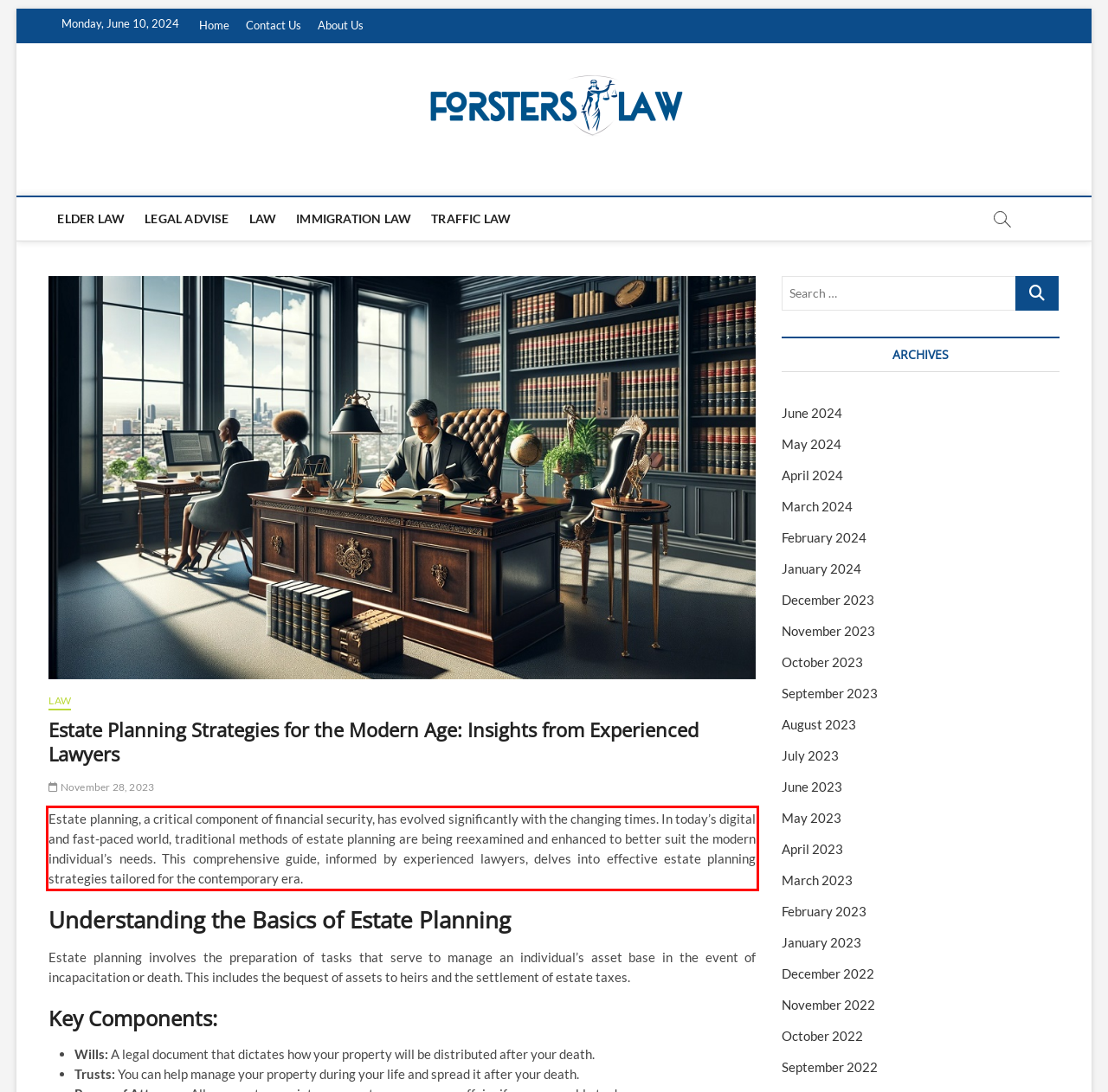Identify and extract the text within the red rectangle in the screenshot of the webpage.

Estate planning, a critical component of financial security, has evolved significantly with the changing times. In today’s digital and fast-paced world, traditional methods of estate planning are being reexamined and enhanced to better suit the modern individual’s needs. This comprehensive guide, informed by experienced lawyers, delves into effective estate planning strategies tailored for the contemporary era.